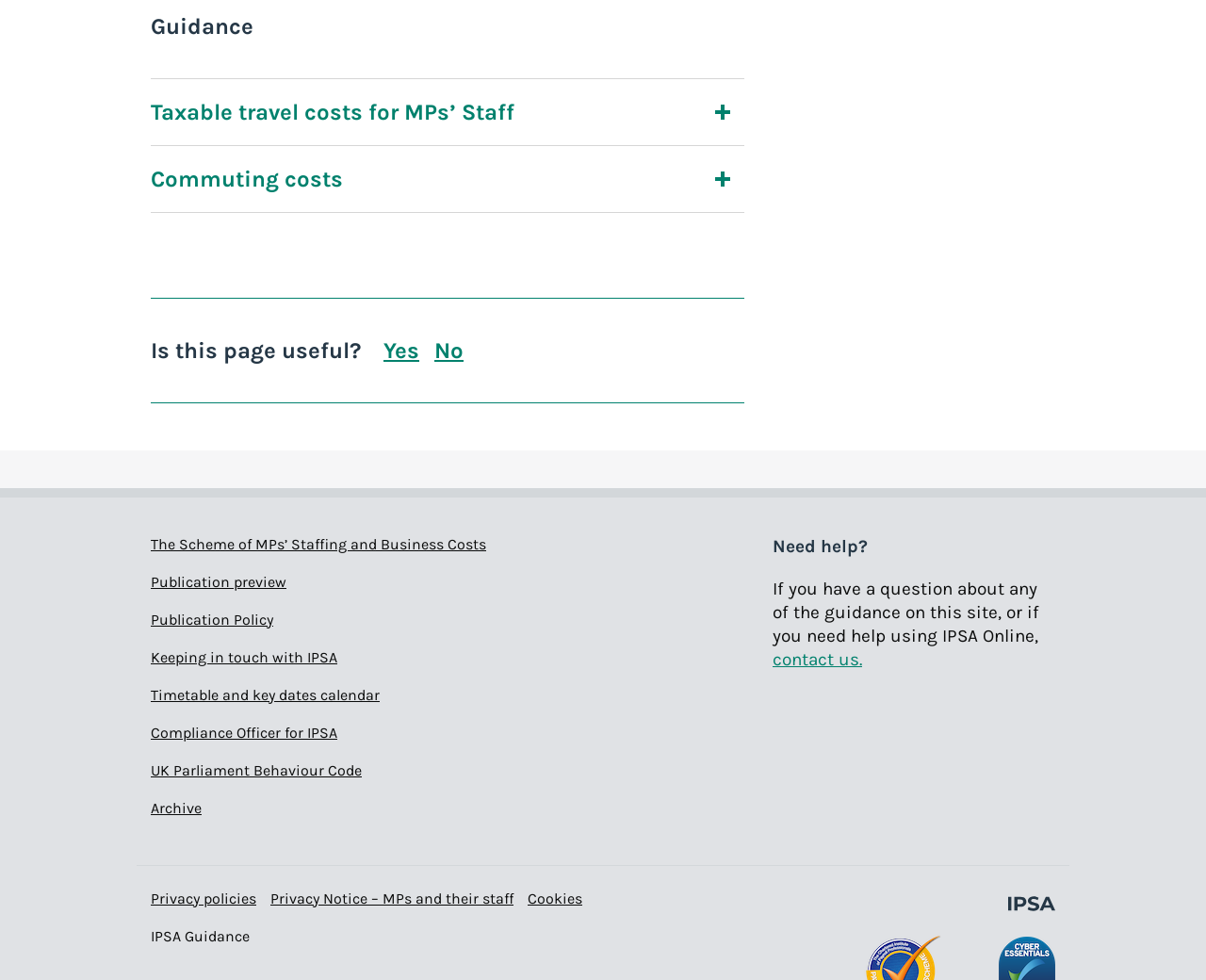Identify the bounding box coordinates for the region of the element that should be clicked to carry out the instruction: "Click on Commuting costs". The bounding box coordinates should be four float numbers between 0 and 1, i.e., [left, top, right, bottom].

[0.125, 0.168, 0.284, 0.197]